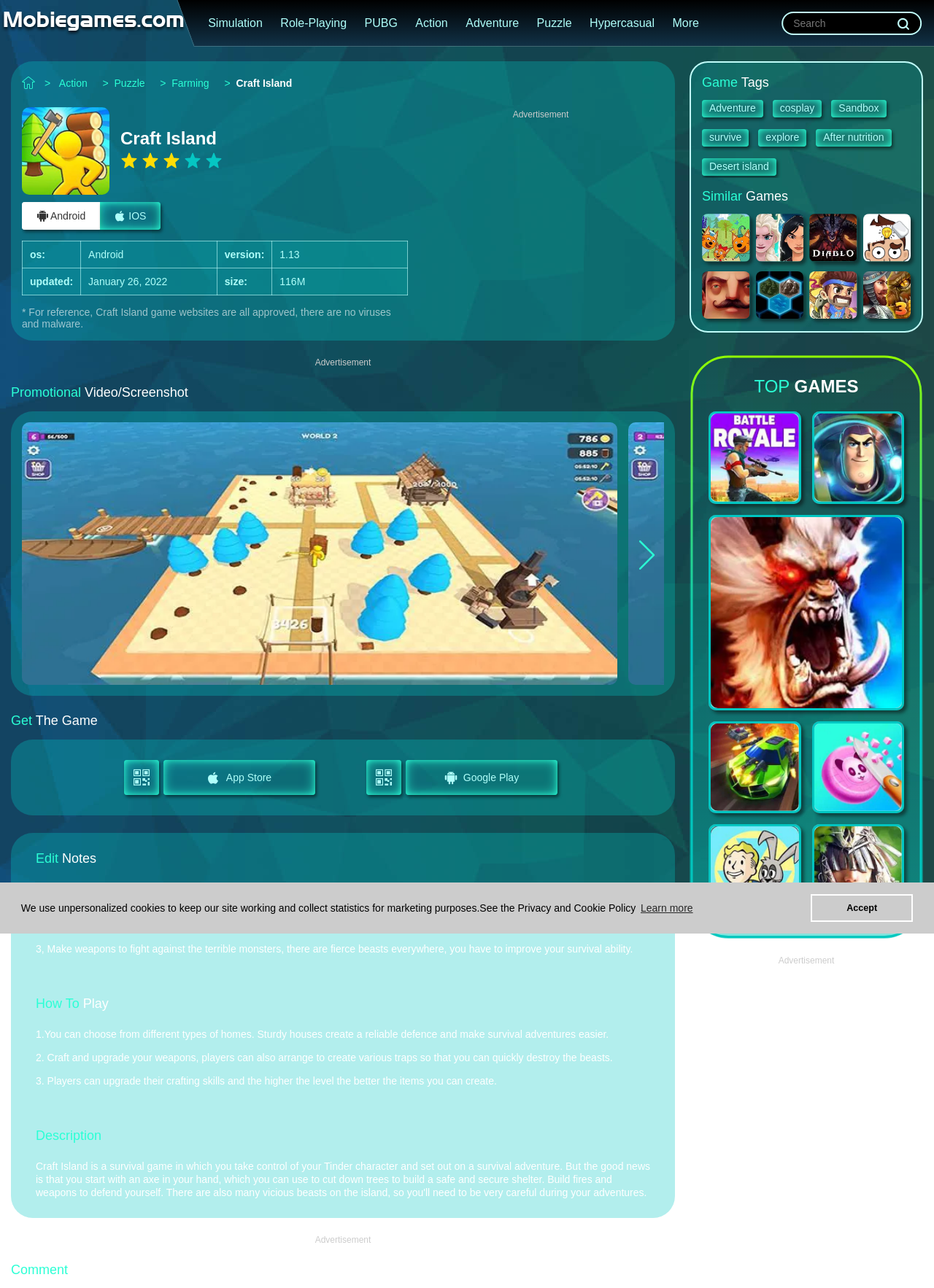Please determine the bounding box coordinates of the area that needs to be clicked to complete this task: 'Play Craft Island game'. The coordinates must be four float numbers between 0 and 1, formatted as [left, top, right, bottom].

[0.023, 0.157, 0.107, 0.178]